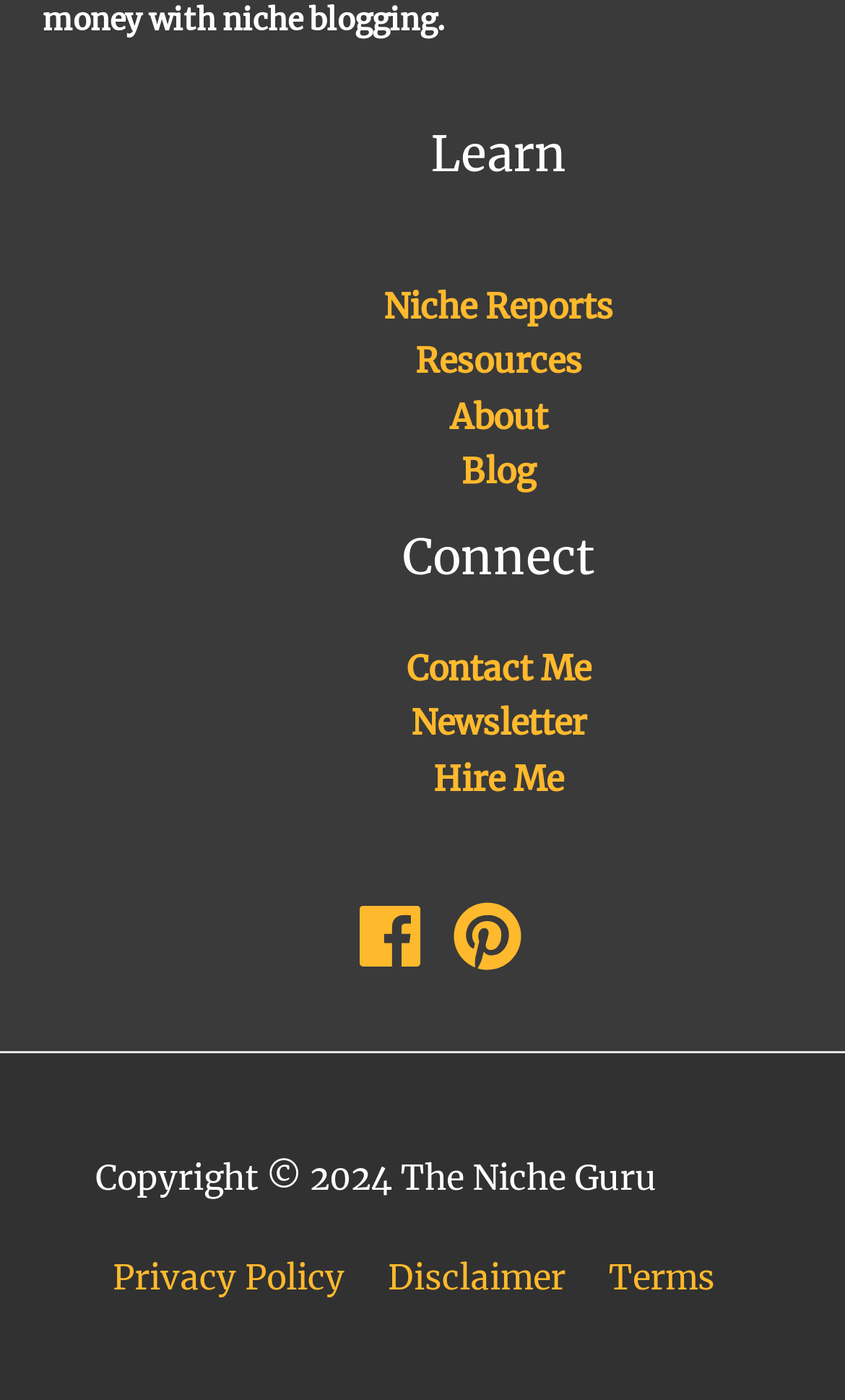Using a single word or phrase, answer the following question: 
How many links are there in the footer section?

4